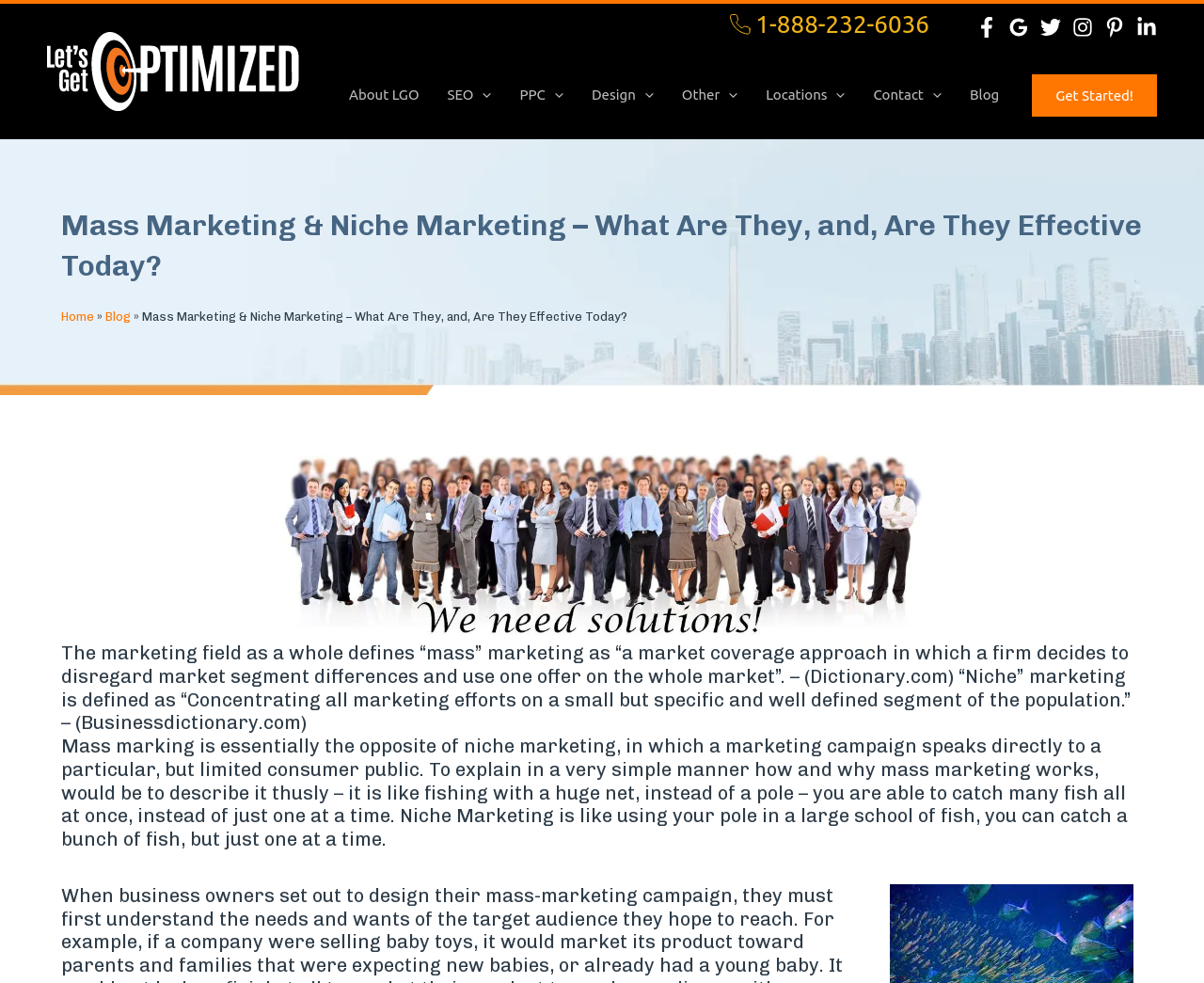What is the purpose of the 'Get Started!' link?
Look at the image and provide a short answer using one word or a phrase.

To initiate a process